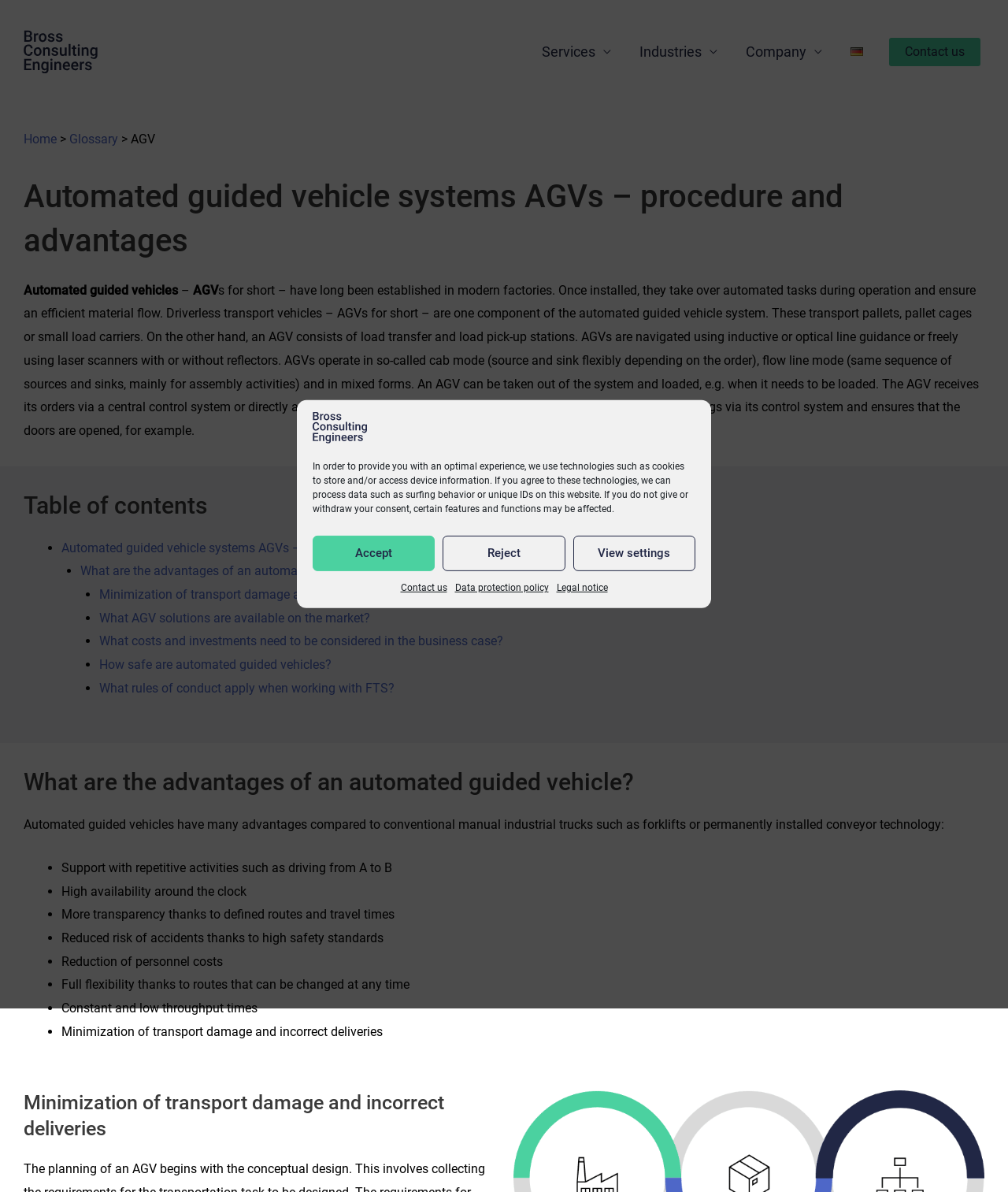What are the benefits of using AGVs?
Carefully analyze the image and provide a thorough answer to the question.

The webpage lists several advantages of using AGVs, including support with repetitive activities, high availability, more transparency, reduced risk of accidents, reduction of personnel costs, full flexibility, and constant and low throughput times.